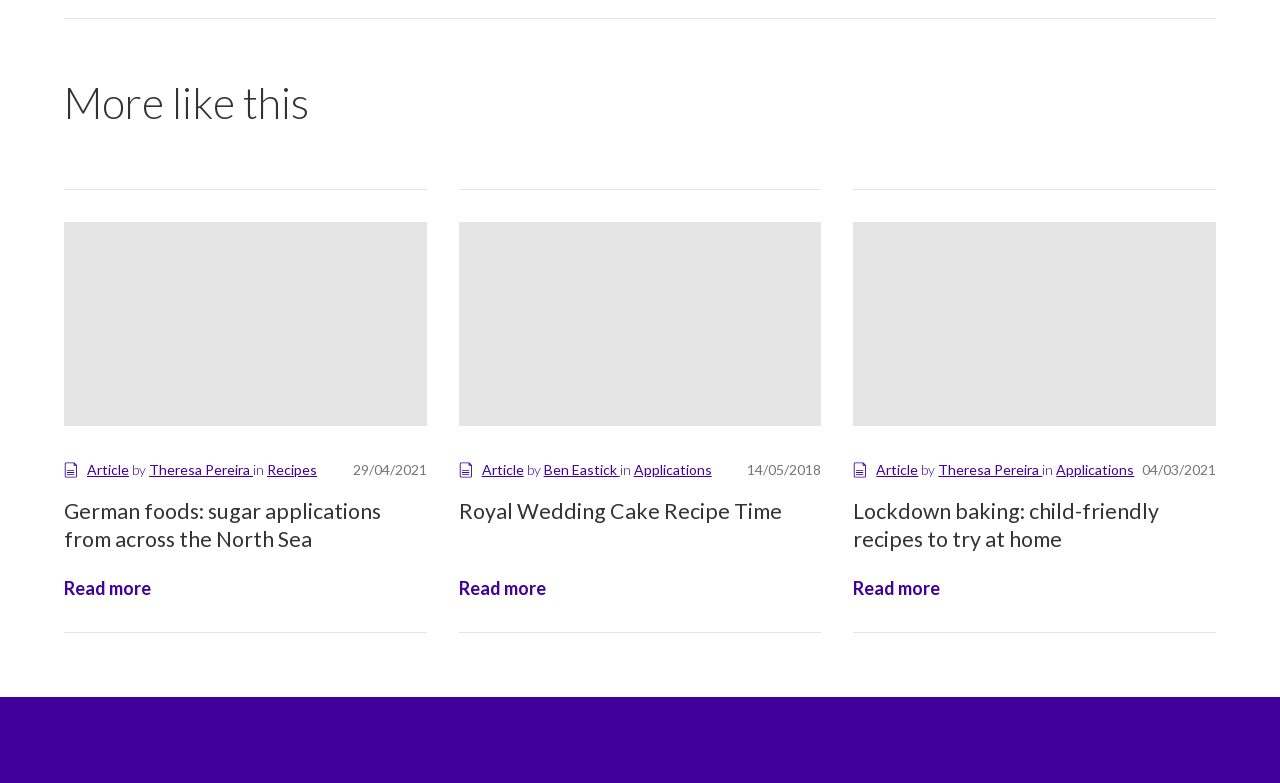What is the category of the article about Lockdown baking?
Please answer the question with as much detail as possible using the screenshot.

The category of the article about Lockdown baking can be found by looking at the link 'Applications' next to the text 'in' and the link 'Article' above the heading 'Lockdown baking: child-friendly recipes to try at home'.